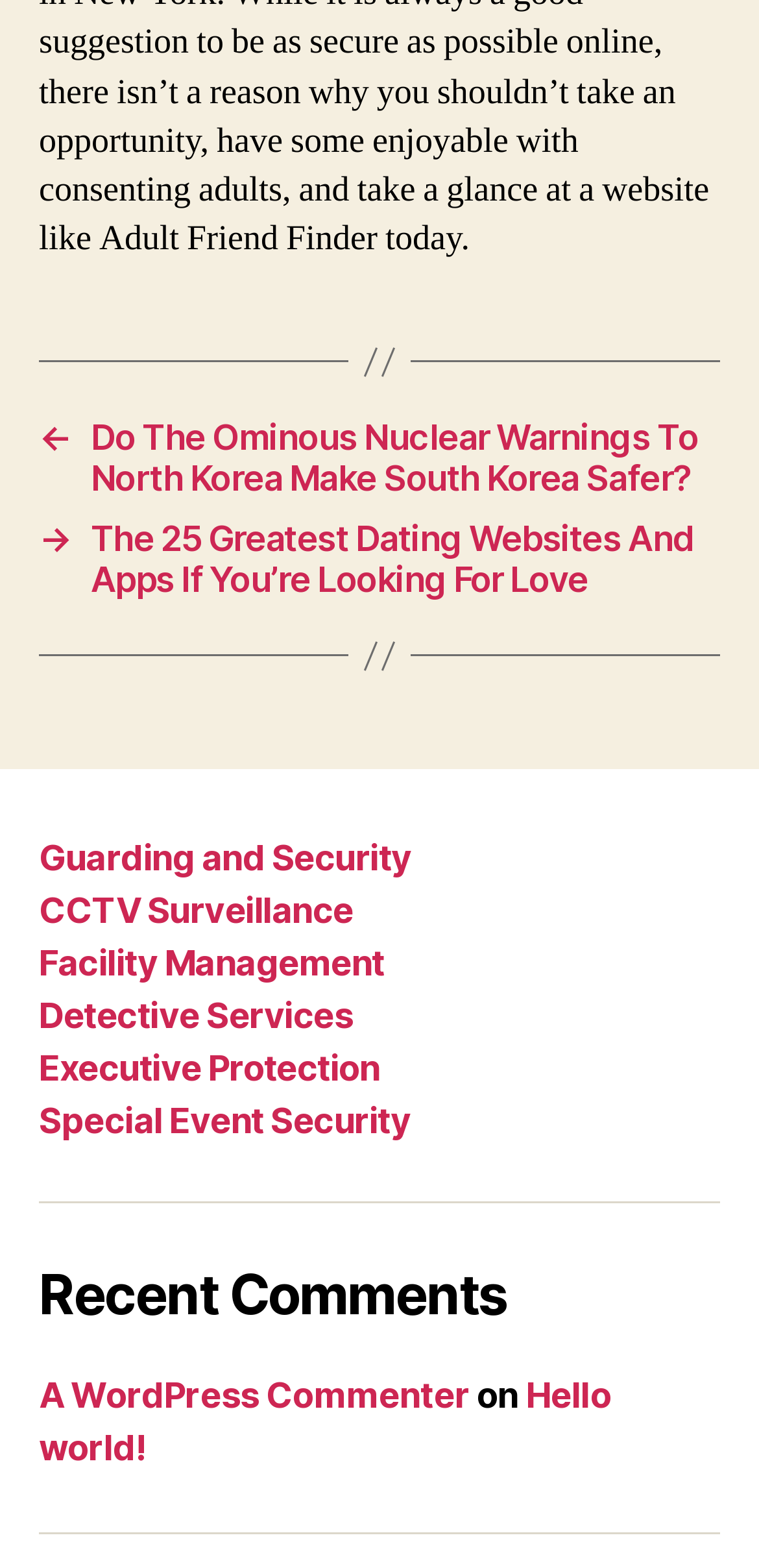Please find the bounding box coordinates of the element that you should click to achieve the following instruction: "Learn about executive protection services". The coordinates should be presented as four float numbers between 0 and 1: [left, top, right, bottom].

[0.051, 0.668, 0.5, 0.694]